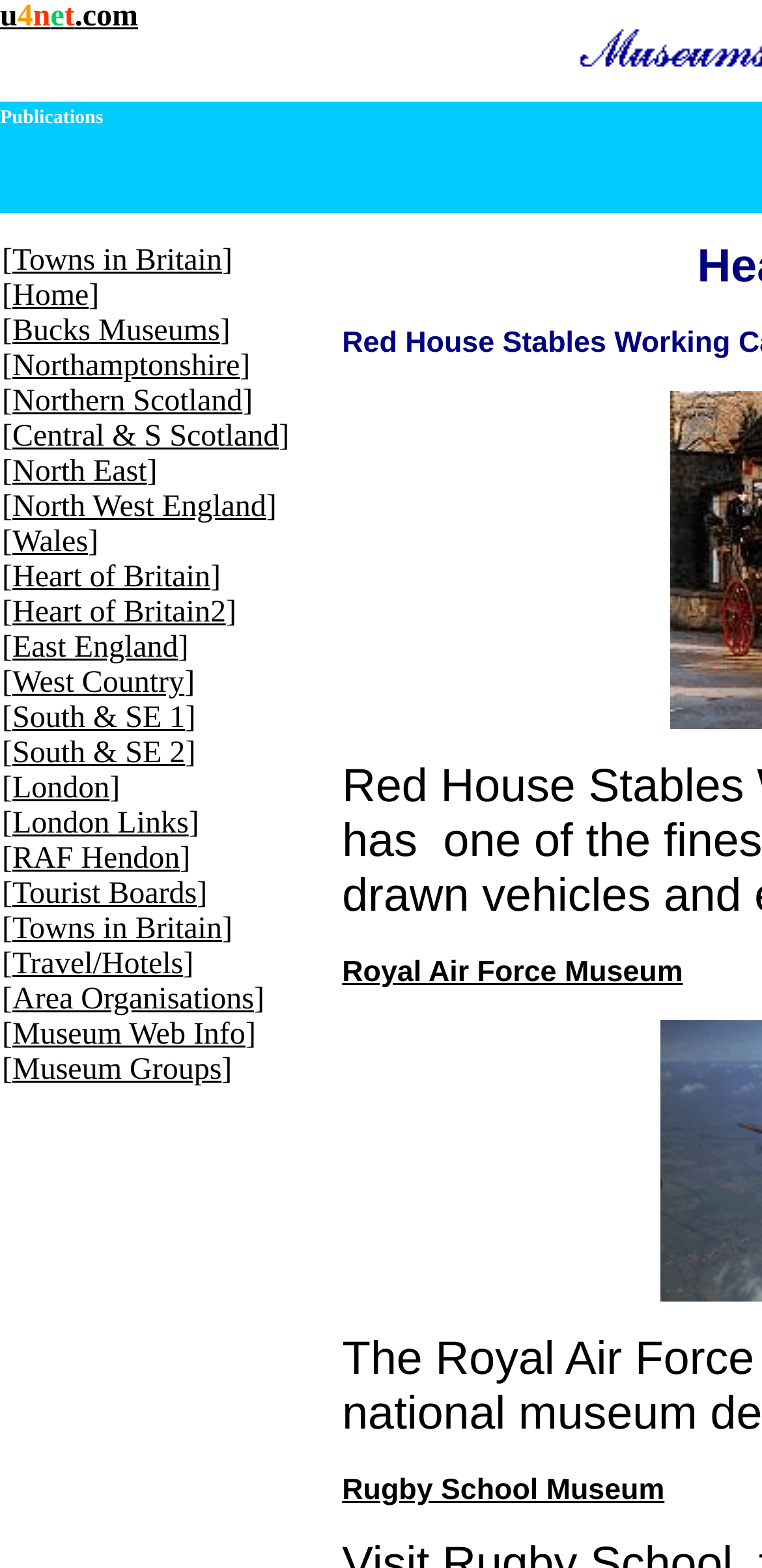Determine the bounding box for the UI element described here: "Travel/Hotels".

[0.016, 0.604, 0.24, 0.626]